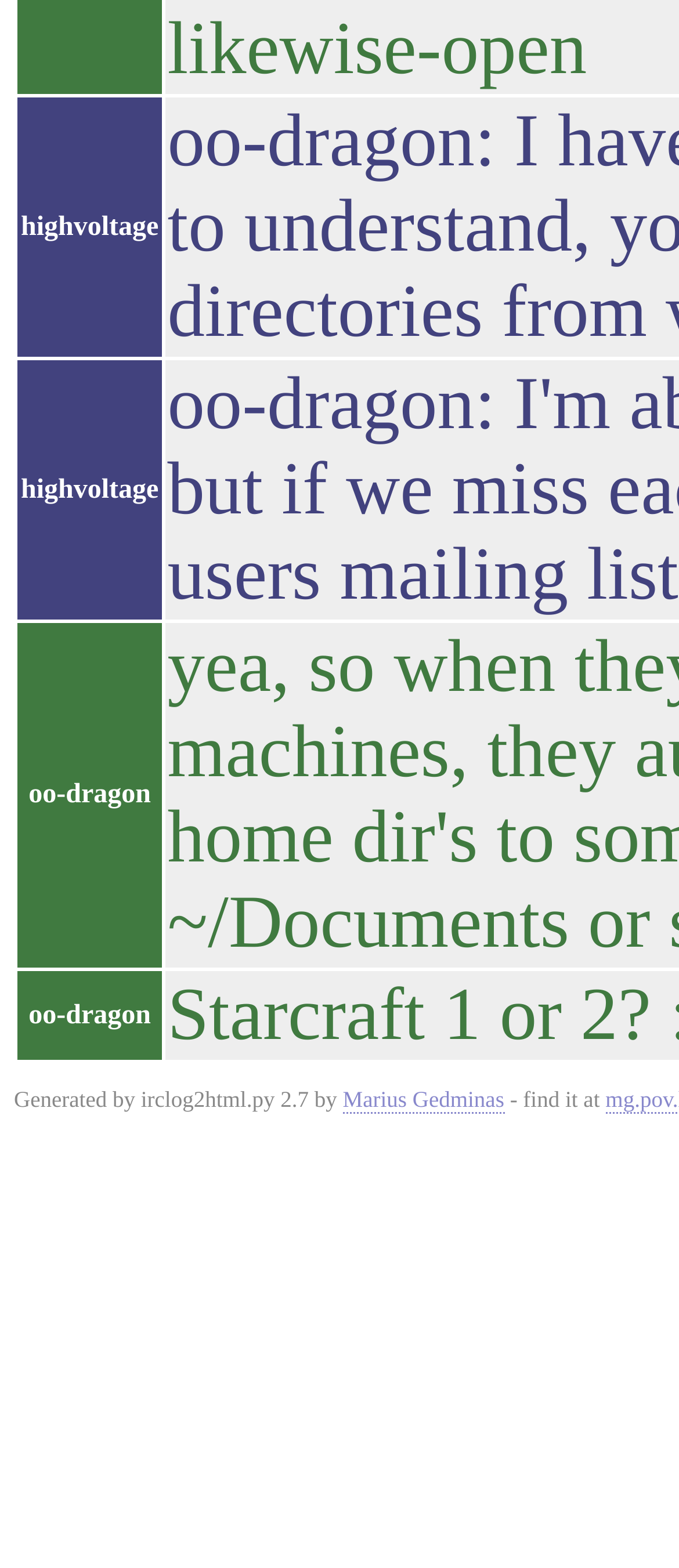Please answer the following query using a single word or phrase: 
What is the first row header?

highvoltage